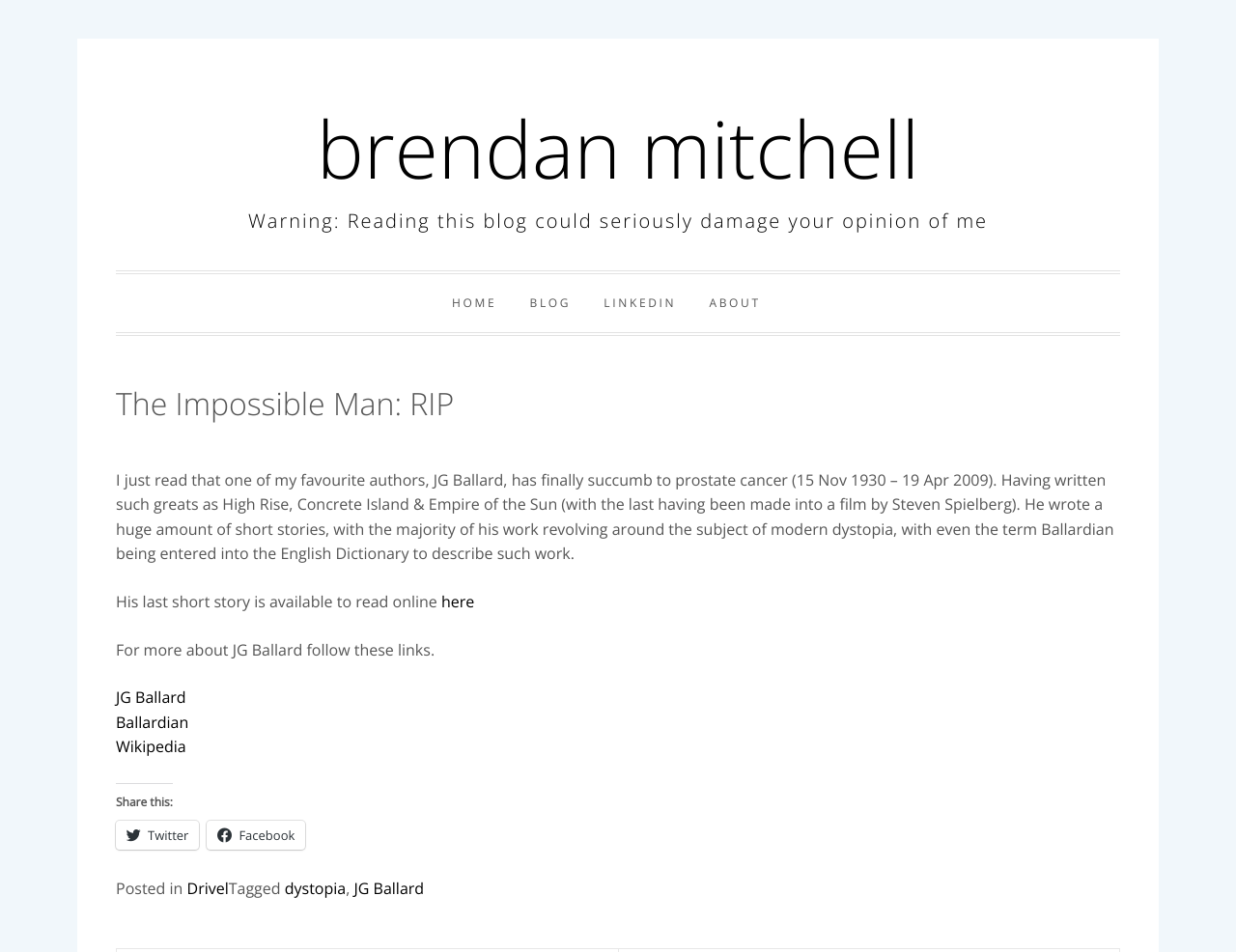Please locate the clickable area by providing the bounding box coordinates to follow this instruction: "Click on the 'HOME' link".

[0.366, 0.288, 0.402, 0.349]